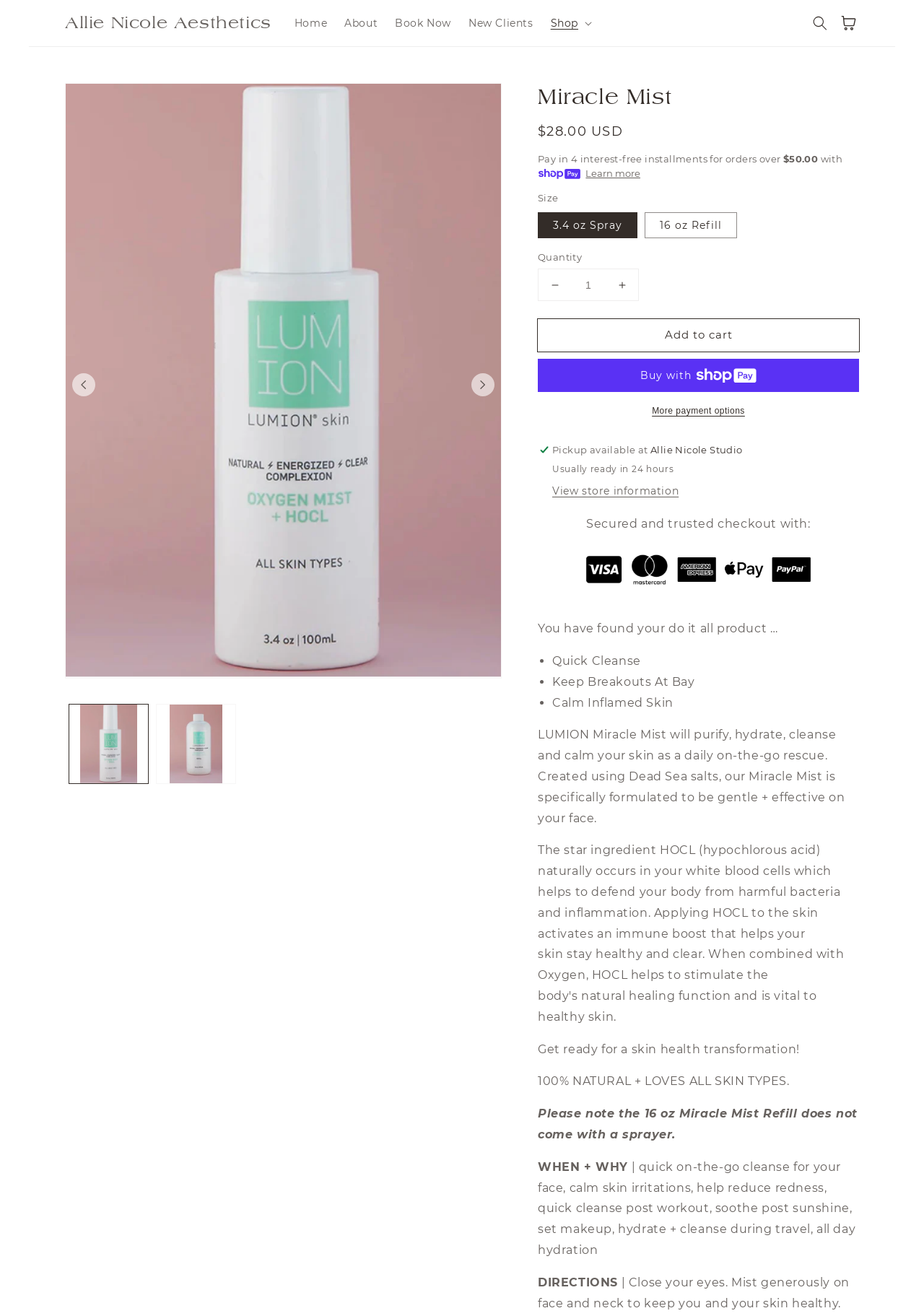What is the purpose of the Miracle Mist?
Make sure to answer the question with a detailed and comprehensive explanation.

The purpose of the Miracle Mist can be found in the ListMarker and StaticText elements on the webpage. The three purposes listed are 'Quick Cleanse', 'Keep Breakouts At Bay', and 'Calm Inflamed Skin'. These are the benefits of using the Miracle Mist product.